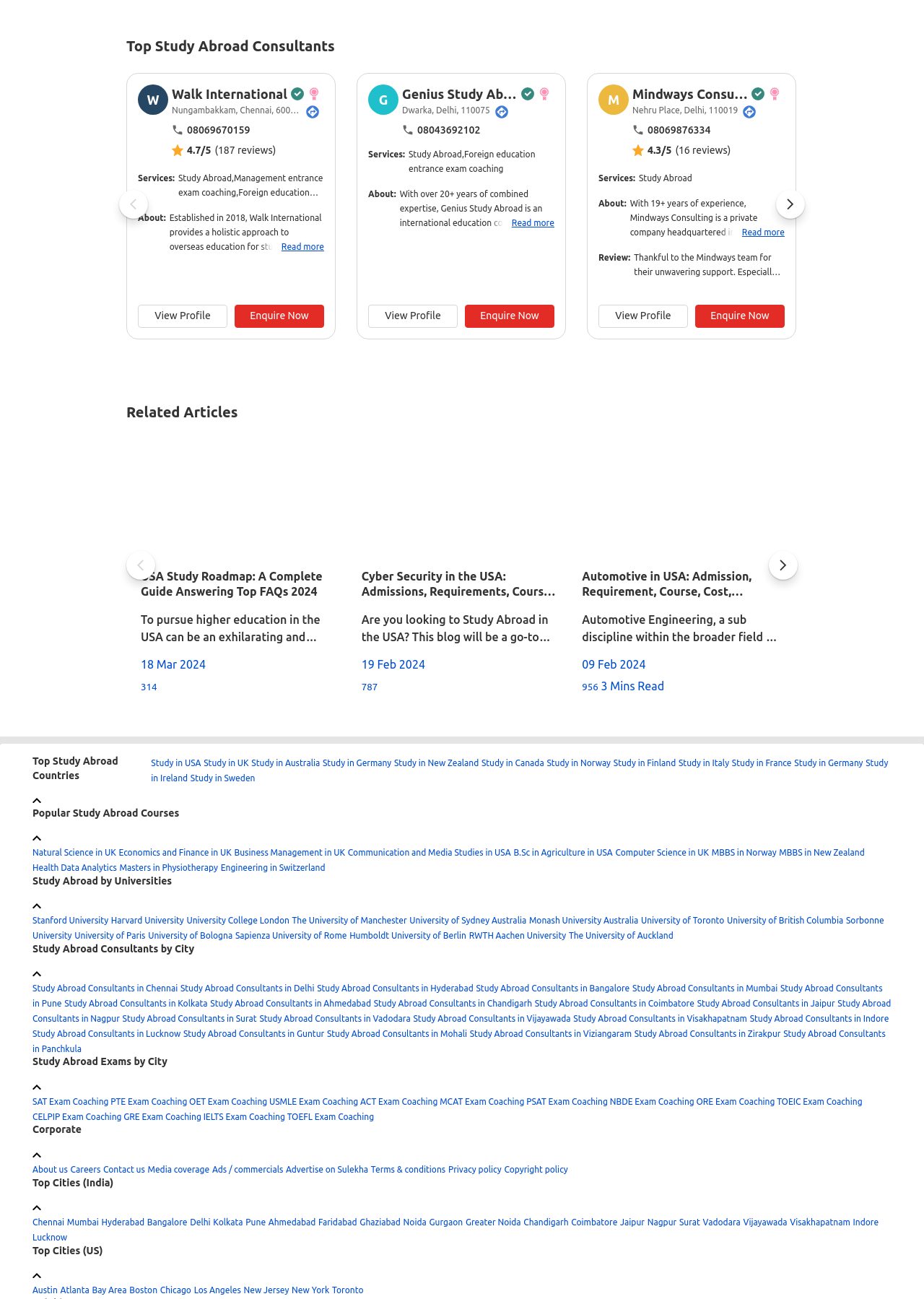Locate the UI element described by Boston in the provided webpage screenshot. Return the bounding box coordinates in the format (top-left x, top-left y, bottom-right x, bottom-right y), ensuring all values are between 0 and 1.

[0.14, 0.989, 0.17, 0.997]